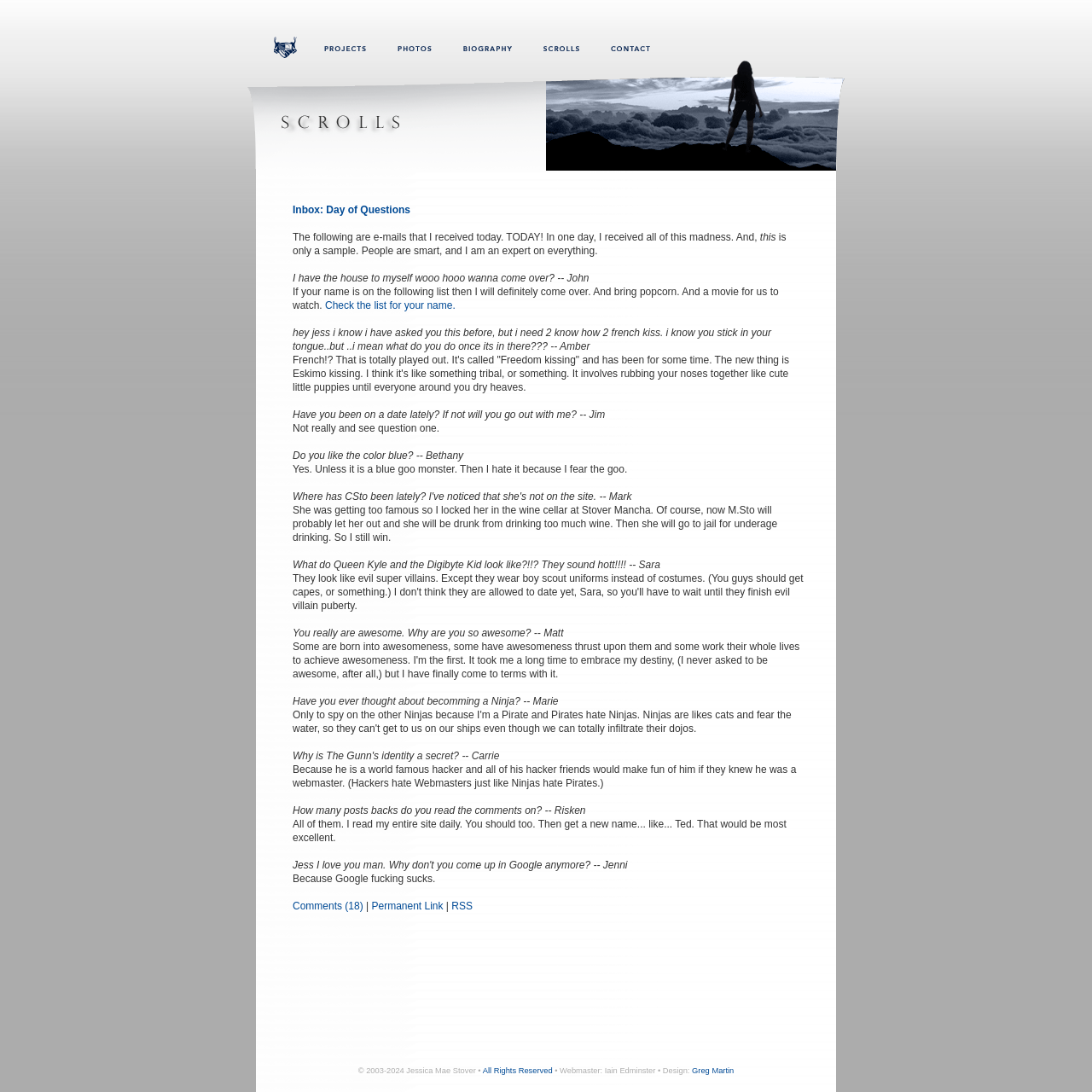Please determine the bounding box coordinates for the element with the description: "Greg Martin".

[0.634, 0.977, 0.672, 0.984]